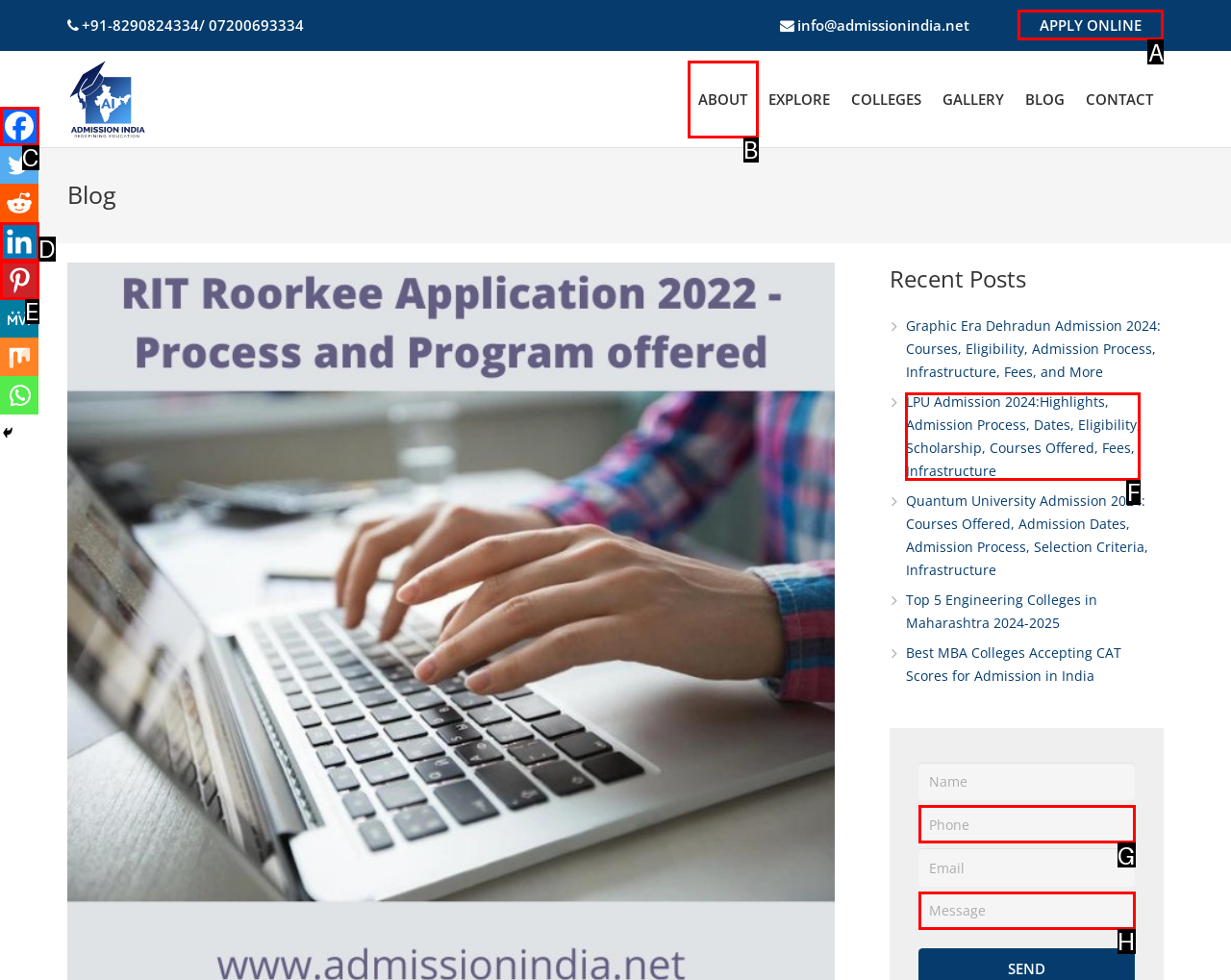Determine which HTML element should be clicked to carry out the following task: Click APPLY ONLINE Respond with the letter of the appropriate option.

A